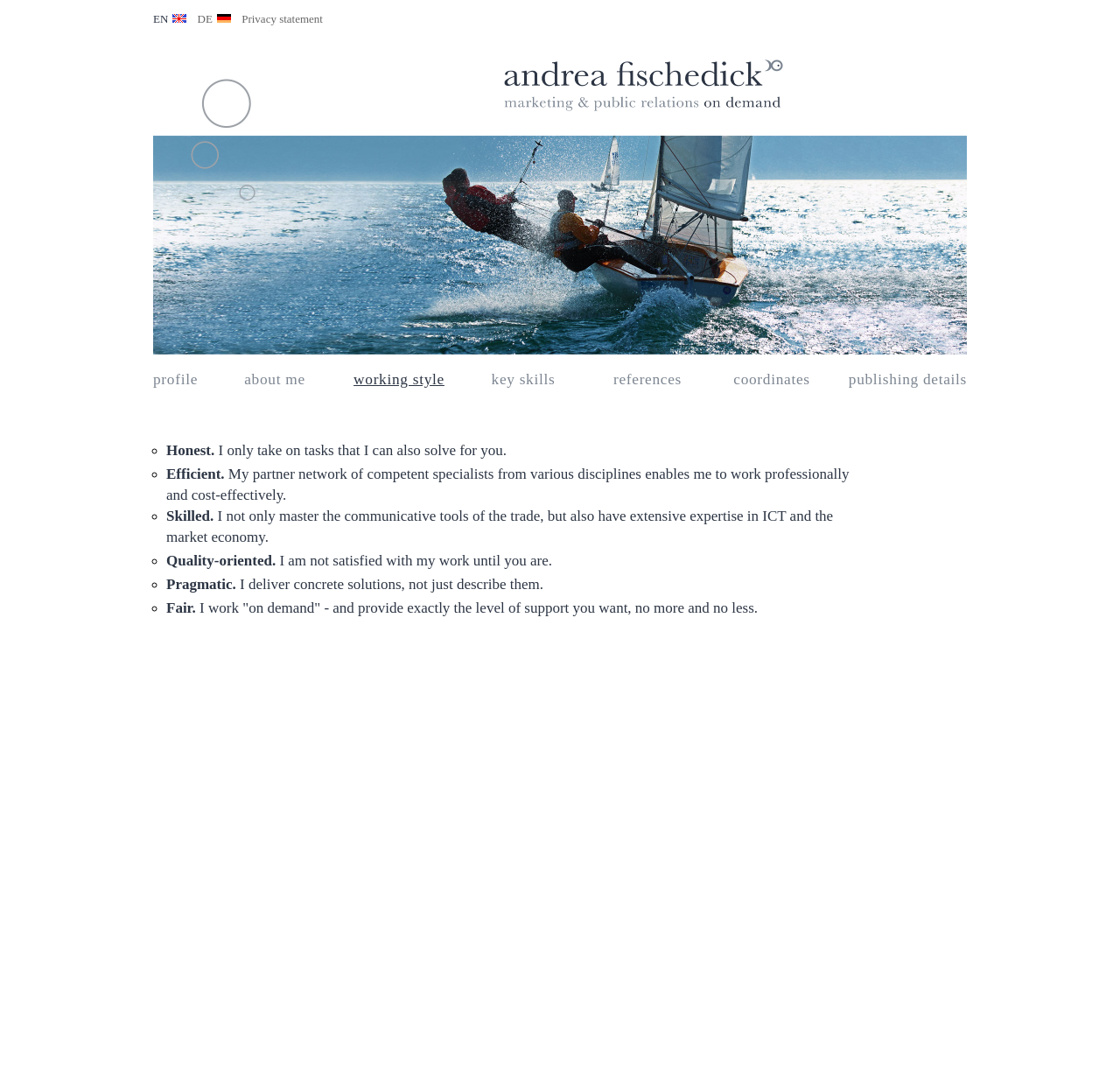Explain the webpage in detail.

The webpage is about Andrea Fischedick, a marketing and public relations professional specializing in the IT and telecommunications industry. 

At the top left of the page, there are language options, including "EN" and "DE", with a separator in between. To the right of the language options, there is a link to the "Privacy statement". 

Below the language options, there is a large image that spans most of the width of the page. Above this image, there are three smaller images aligned horizontally. 

On the left side of the page, there is a navigation menu with links to "profile", "about me", "working style", "key skills", "references", "coordinates", and "publishing details". 

The main content of the page is divided into five sections, each marked with a bullet point and a brief title. The sections describe Andrea Fischedick's work approach, highlighting her honesty, efficiency, skills, quality-oriented approach, and fairness. Each section has a brief title and a longer descriptive text. The text describes her commitment to taking on tasks she can solve, her ability to work efficiently with a network of specialists, her mastery of communicative tools and expertise in ICT and the market economy, her focus on quality, and her pragmatic and fair approach to delivering solutions.